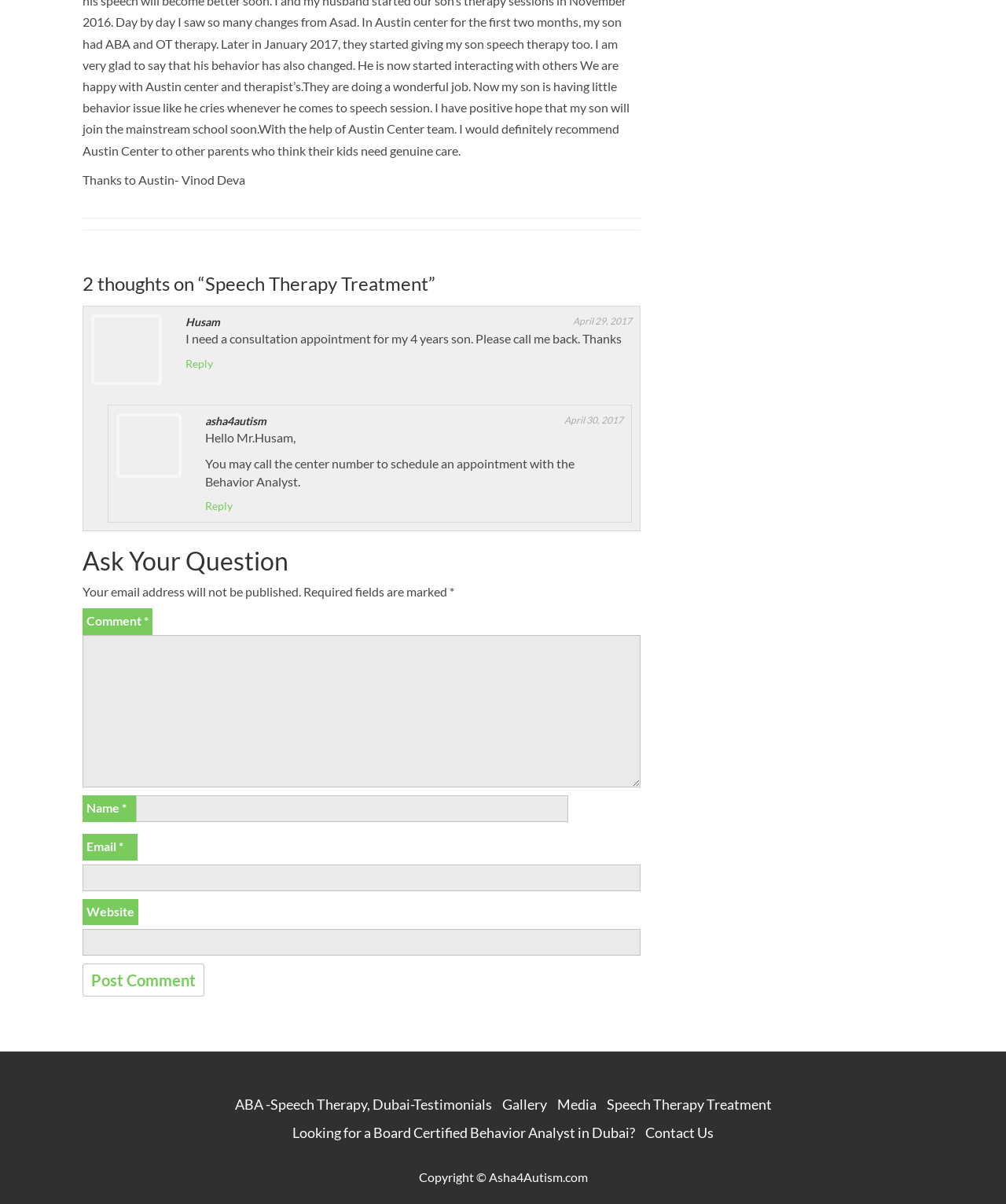Using the provided description: "parent_node: Website name="url"", find the bounding box coordinates of the corresponding UI element. The output should be four float numbers between 0 and 1, in the format [left, top, right, bottom].

[0.082, 0.772, 0.637, 0.794]